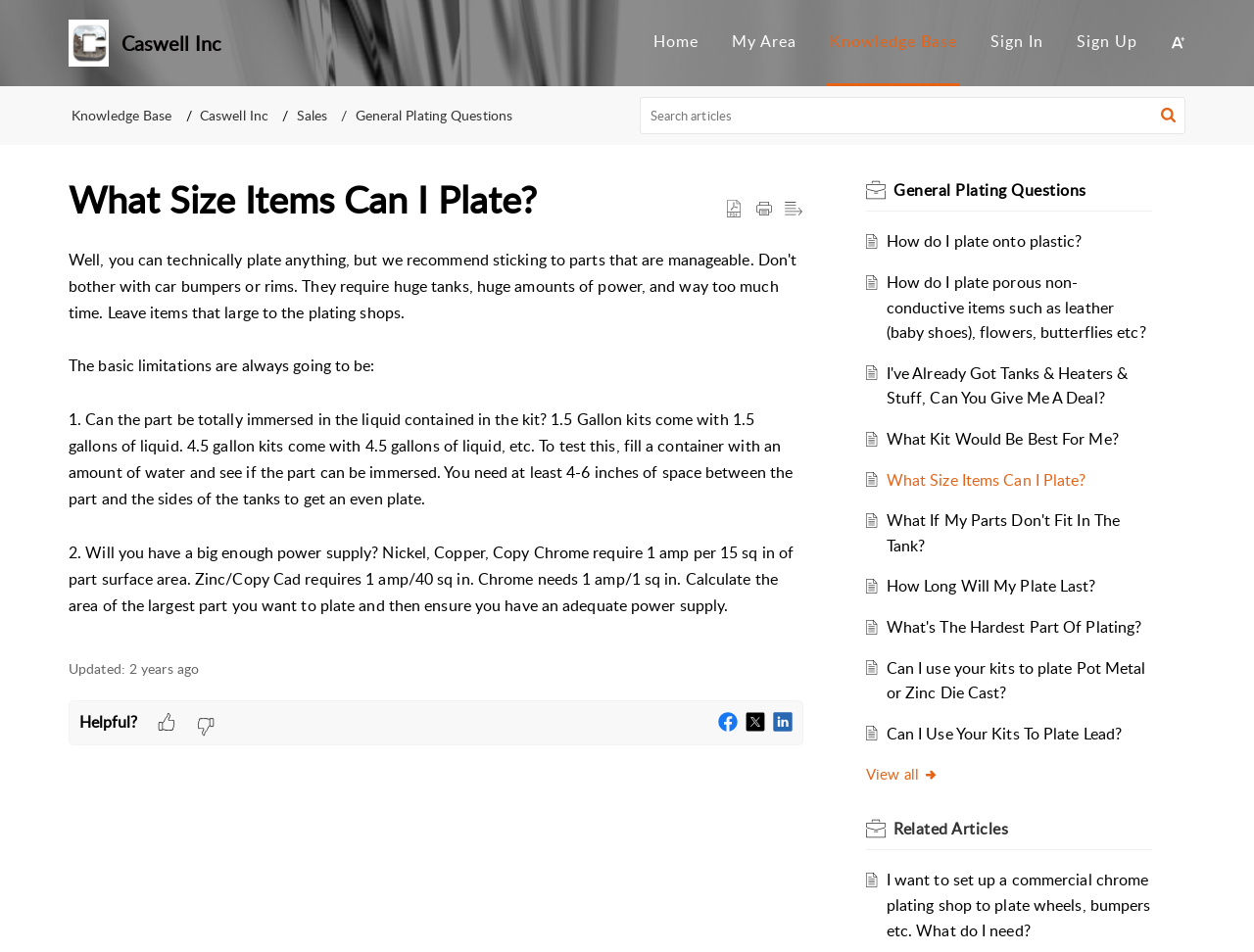Please reply to the following question with a single word or a short phrase:
How can I share this article on social media?

Using Facebook, Twitter, LinkedIn links